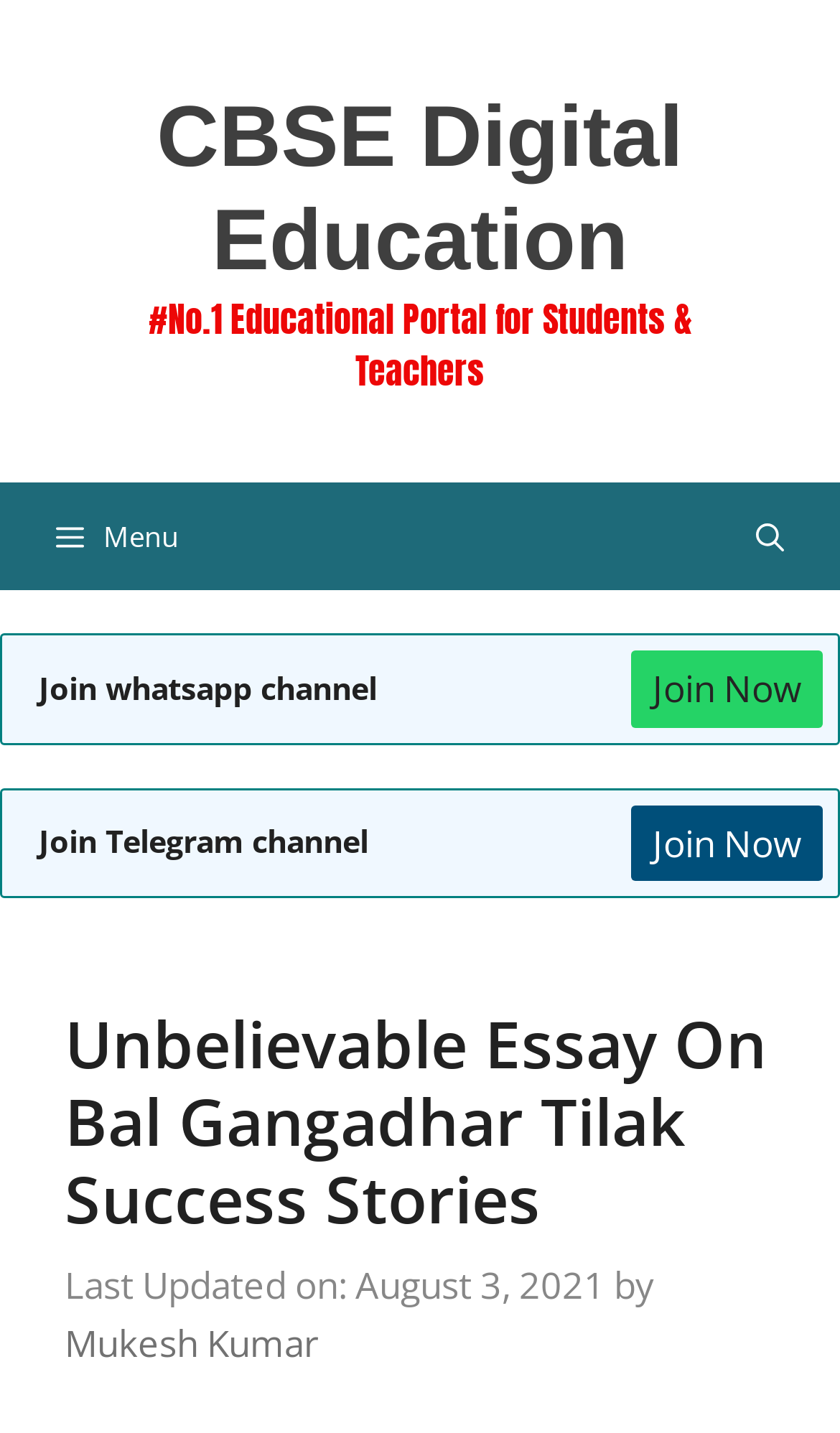Please examine the image and answer the question with a detailed explanation:
What is the last updated date of the essay?

I found the answer by looking at the time element of the webpage, which says 'Last Updated on: August 3, 2021'.